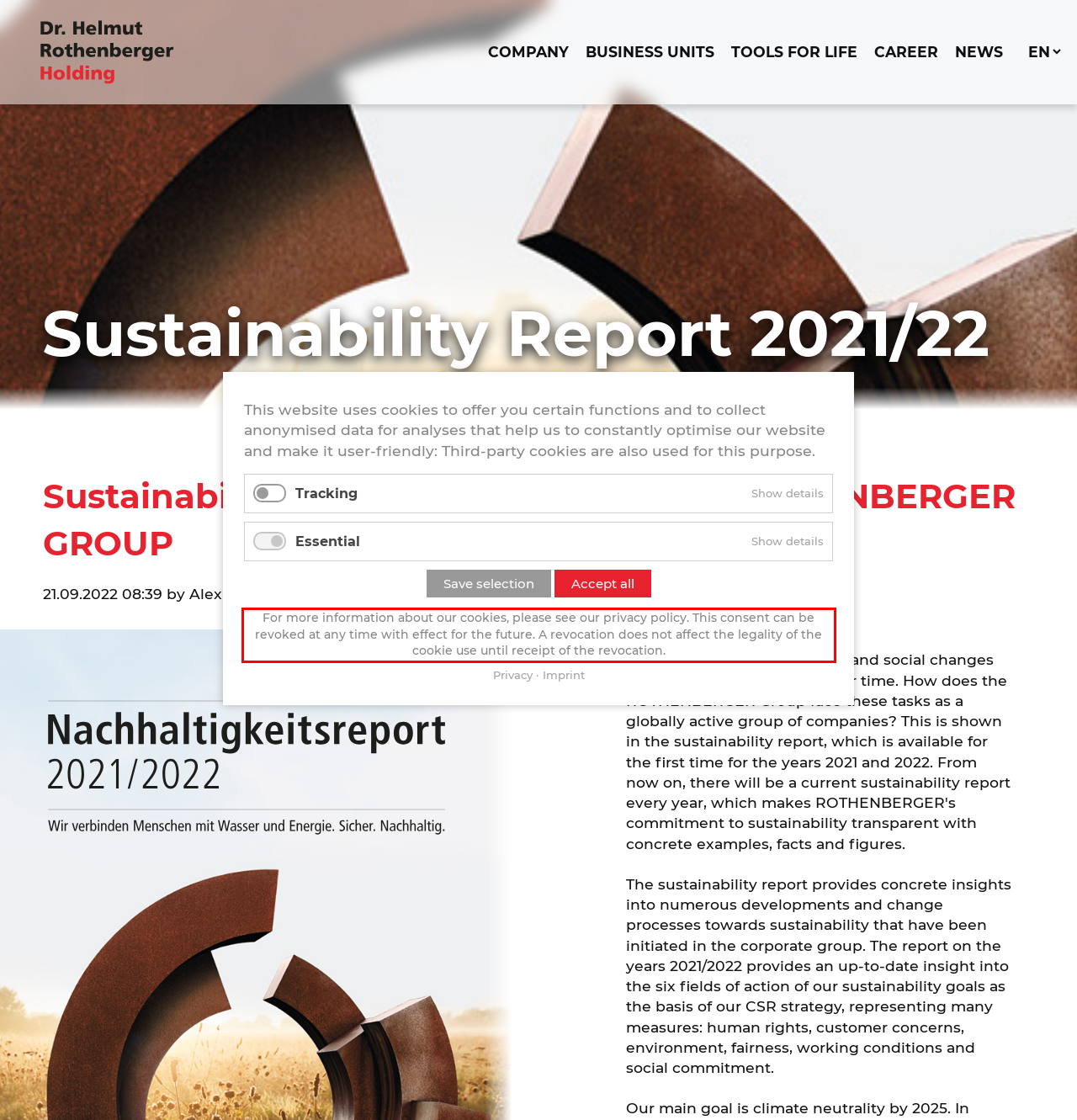The screenshot you have been given contains a UI element surrounded by a red rectangle. Use OCR to read and extract the text inside this red rectangle.

For more information about our cookies, please see our privacy policy. This consent can be revoked at any time with effect for the future. A revocation does not affect the legality of the cookie use until receipt of the revocation.